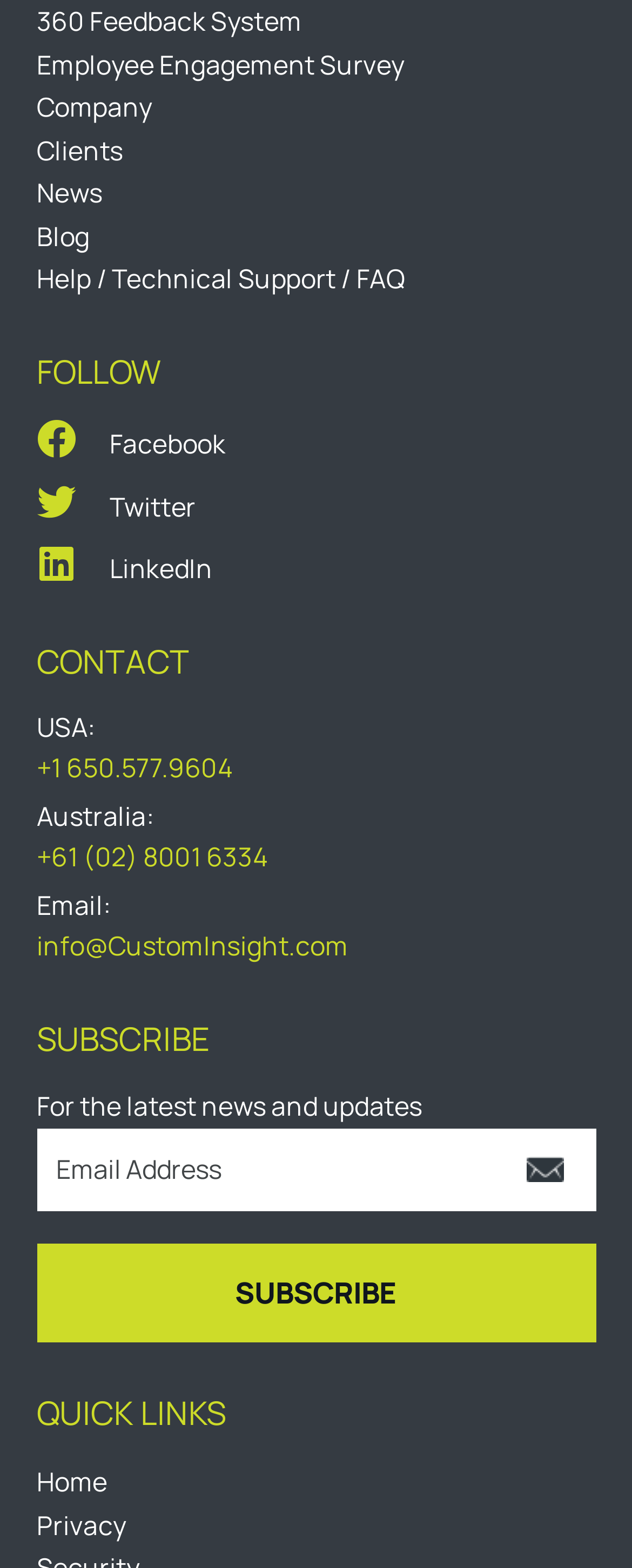Please determine the bounding box coordinates of the element's region to click for the following instruction: "Contact us".

None